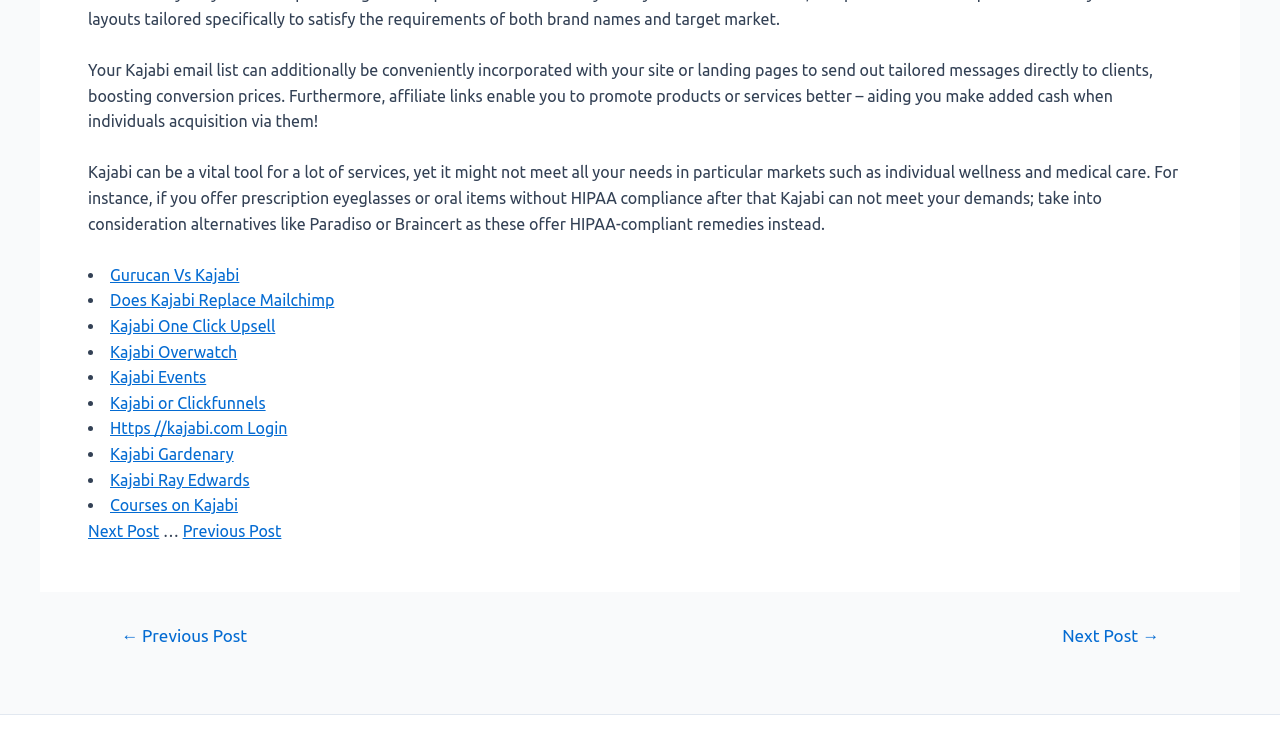Could you indicate the bounding box coordinates of the region to click in order to complete this instruction: "Click on 'Posts'".

[0.031, 0.811, 0.969, 0.89]